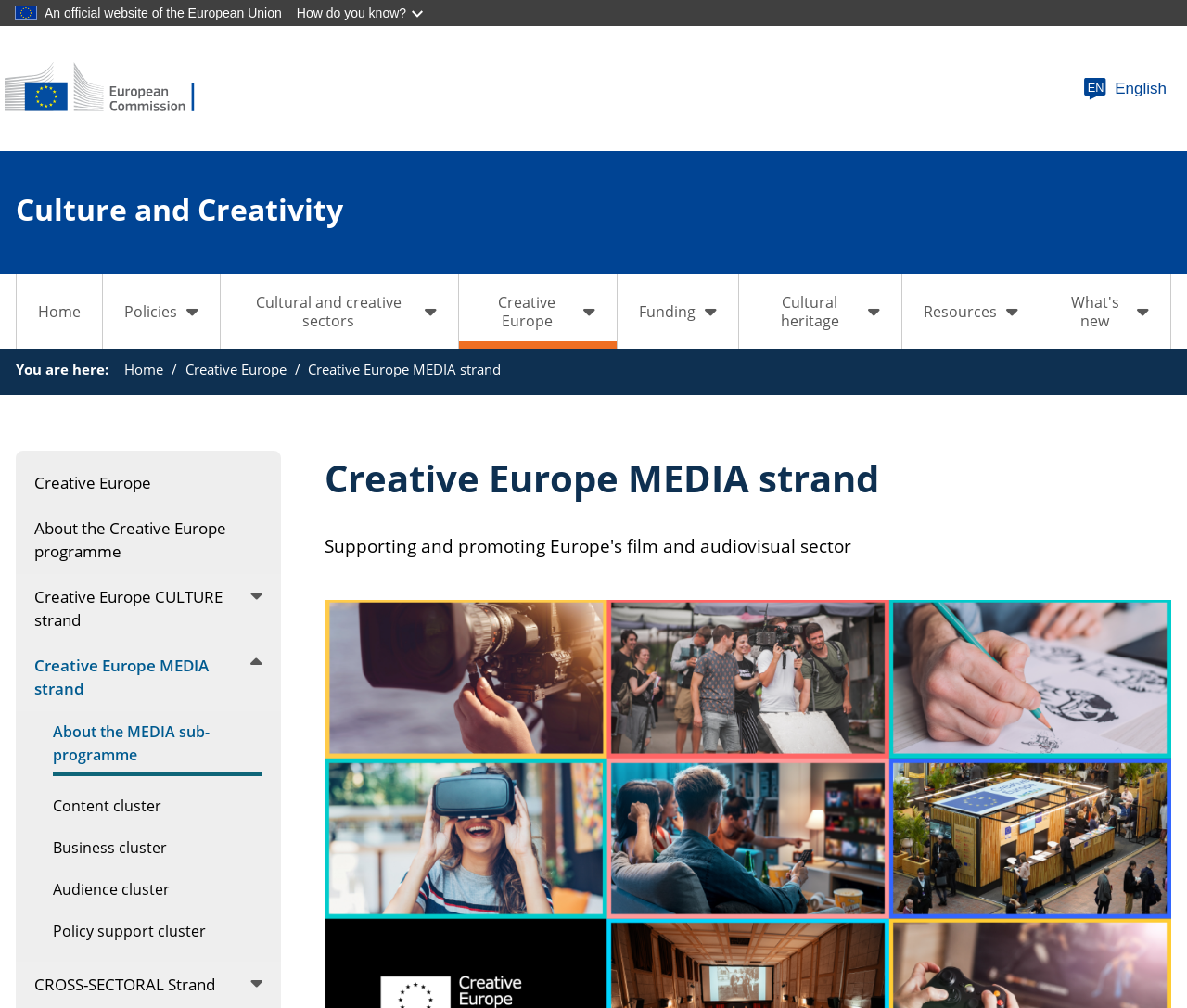Use a single word or phrase to answer this question: 
What is the name of the programme with a MEDIA strand?

Creative Europe